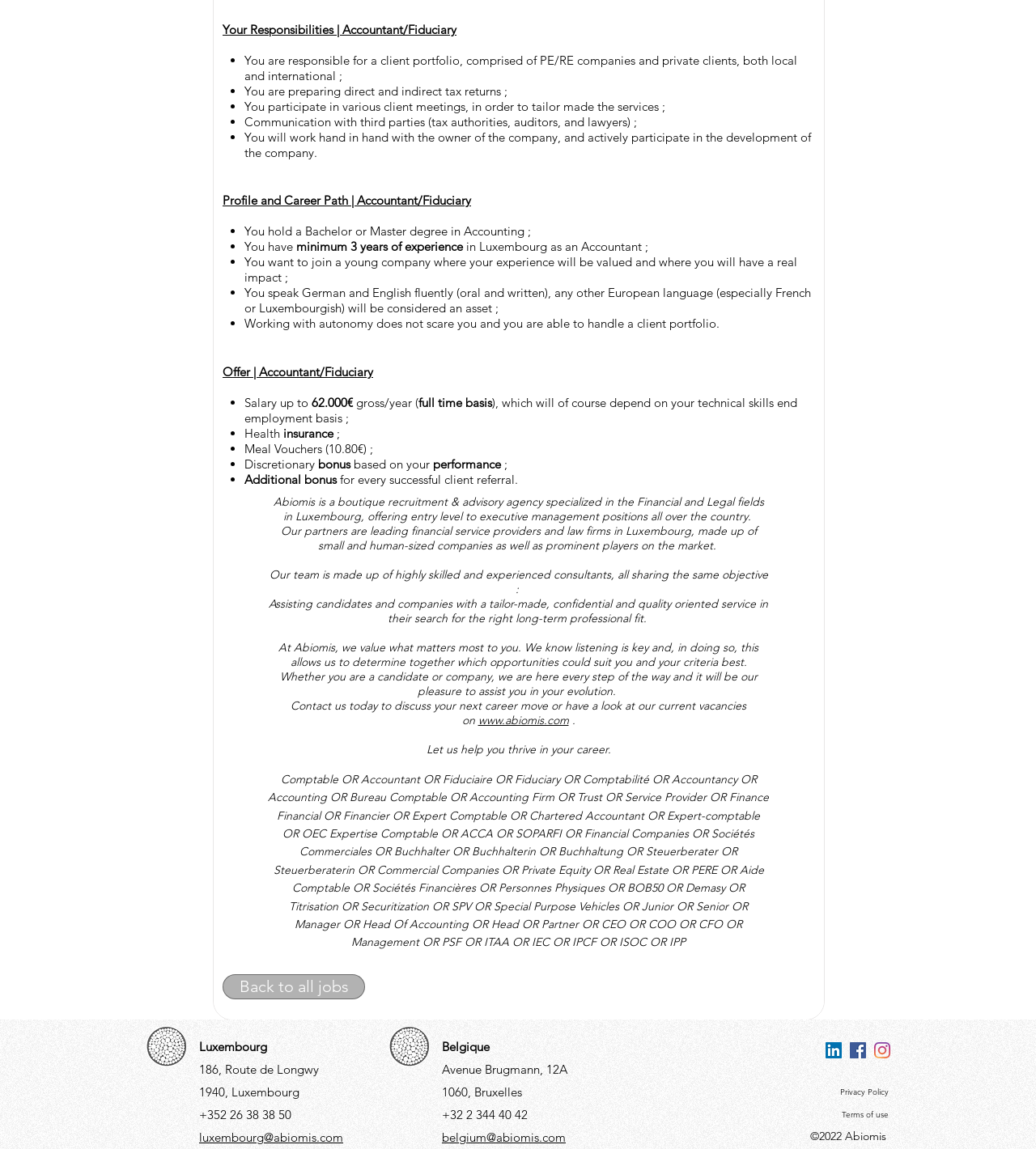Given the element description luxembourg@abiomis.com, predict the bounding box coordinates for the UI element in the webpage screenshot. The format should be (top-left x, top-left y, bottom-right x, bottom-right y), and the values should be between 0 and 1.

[0.192, 0.983, 0.331, 0.997]